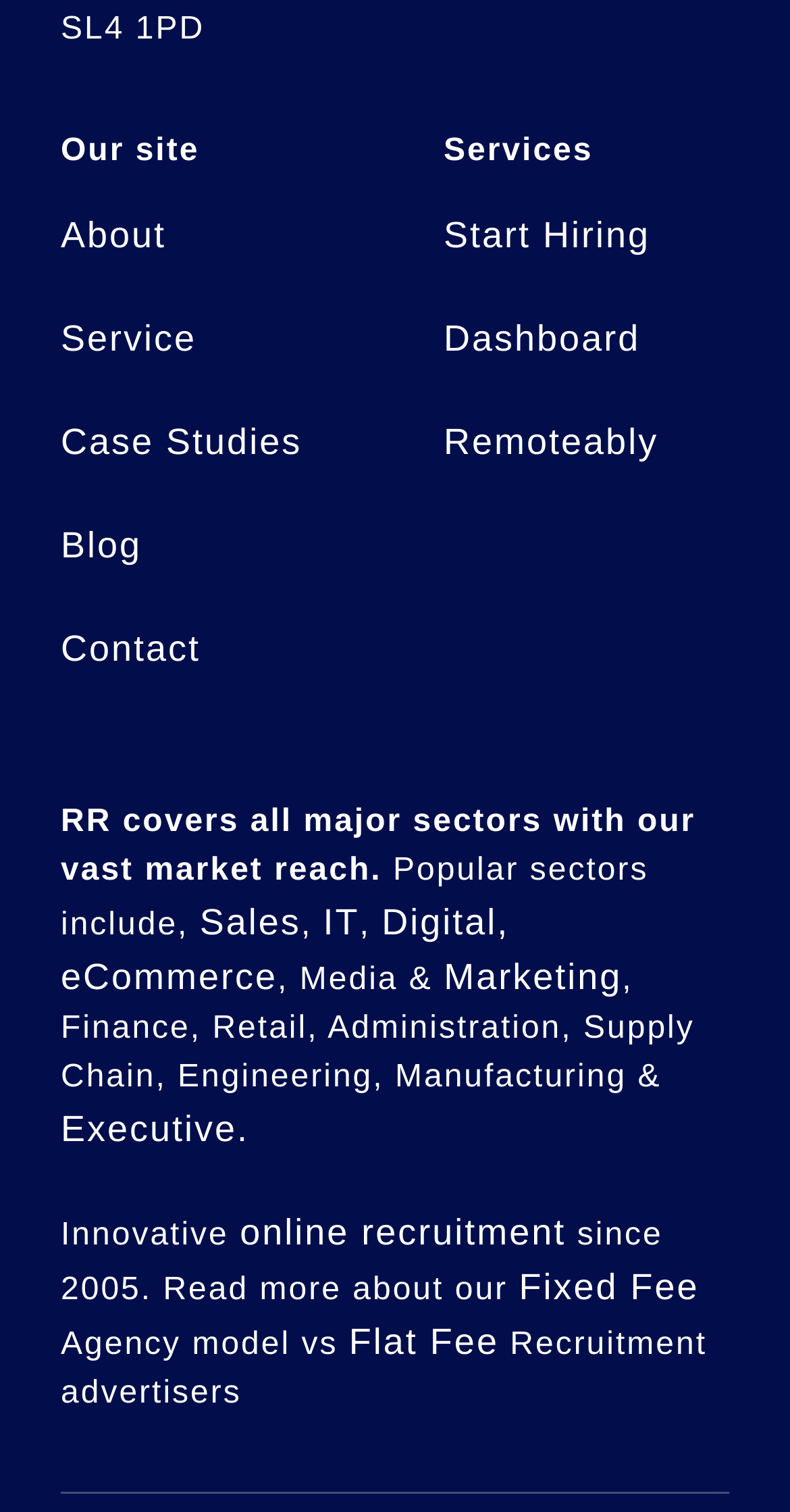Locate the bounding box coordinates of the clickable area to execute the instruction: "view contact information". Provide the coordinates as four float numbers between 0 and 1, represented as [left, top, right, bottom].

None